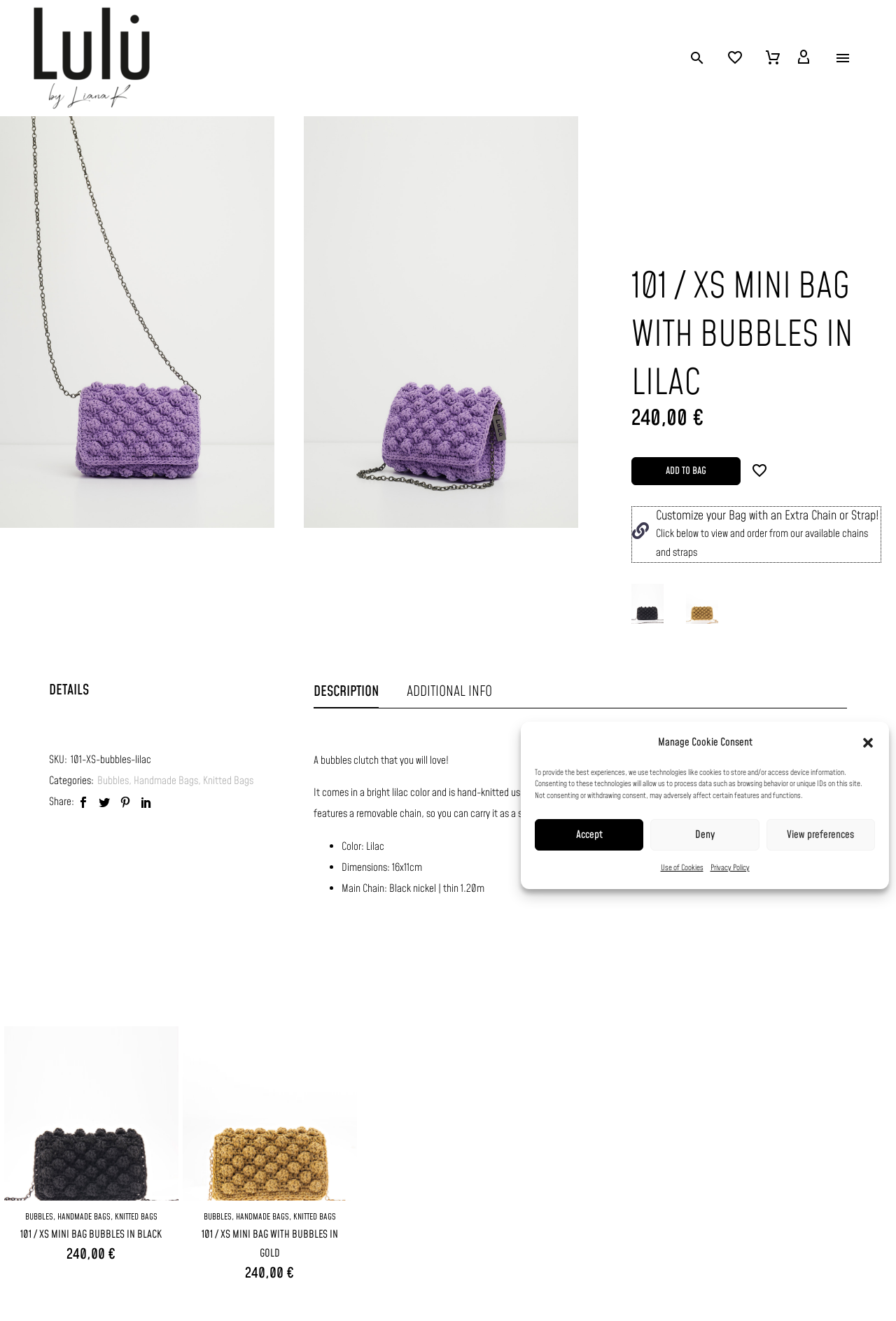Determine the bounding box coordinates for the area you should click to complete the following instruction: "Click the ADD TO BAG button".

[0.705, 0.346, 0.827, 0.367]